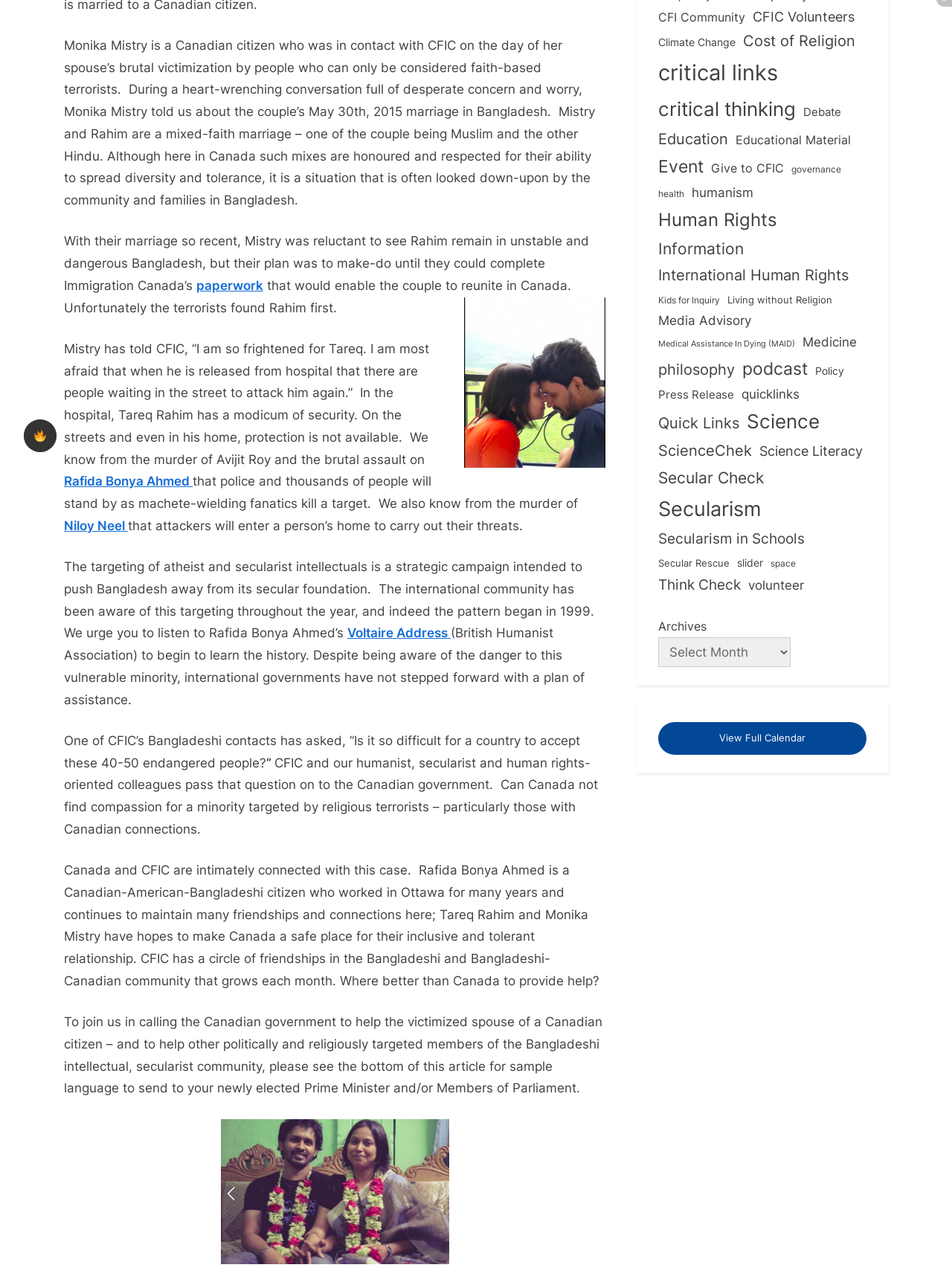For the following element description, predict the bounding box coordinates in the format (top-left x, top-left y, bottom-right x, bottom-right y). All values should be floating point numbers between 0 and 1. Description: Medical Assistance In Dying (MAID)

[0.691, 0.263, 0.835, 0.274]